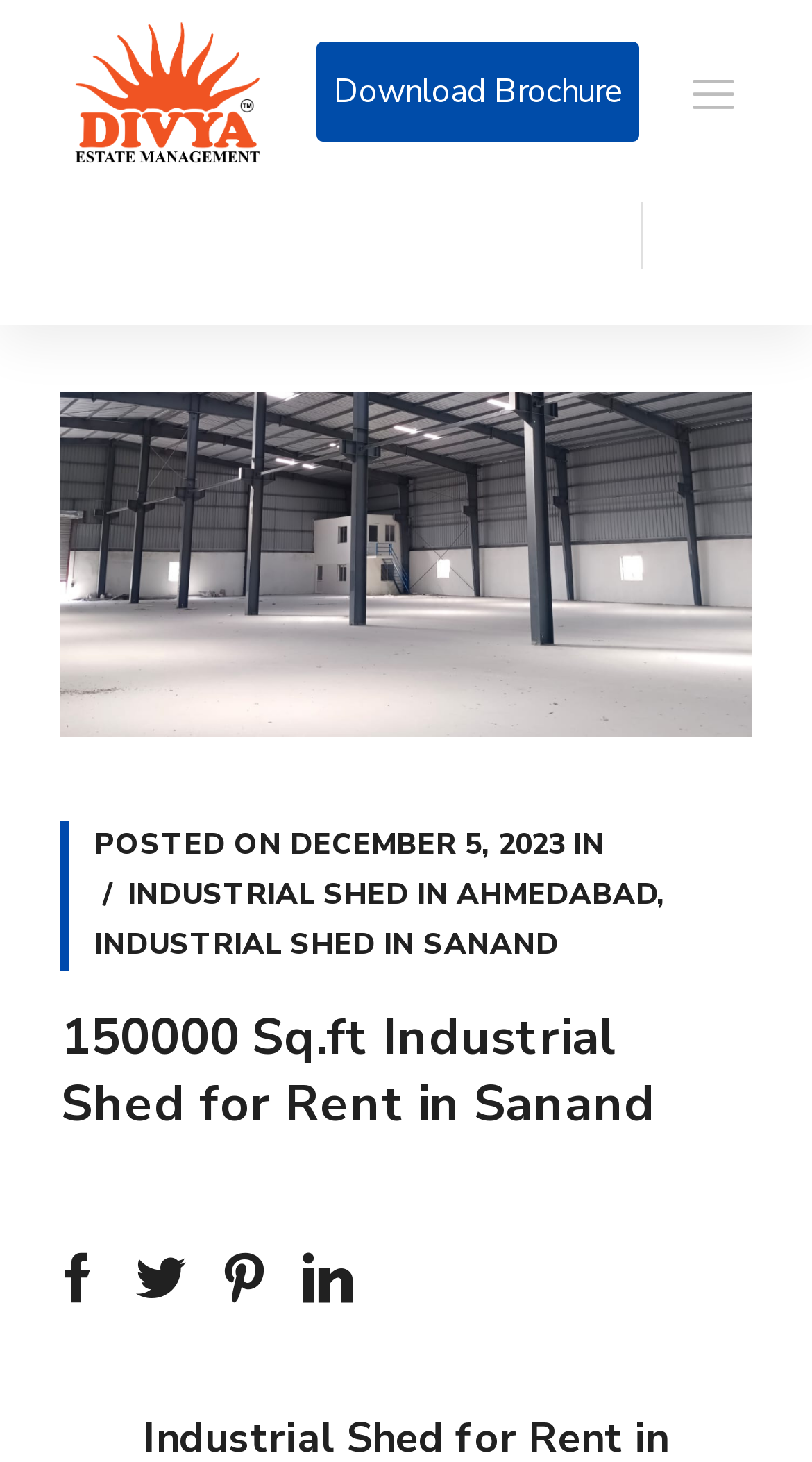Using the description "Download Brochure", locate and provide the bounding box of the UI element.

[0.39, 0.028, 0.788, 0.097]